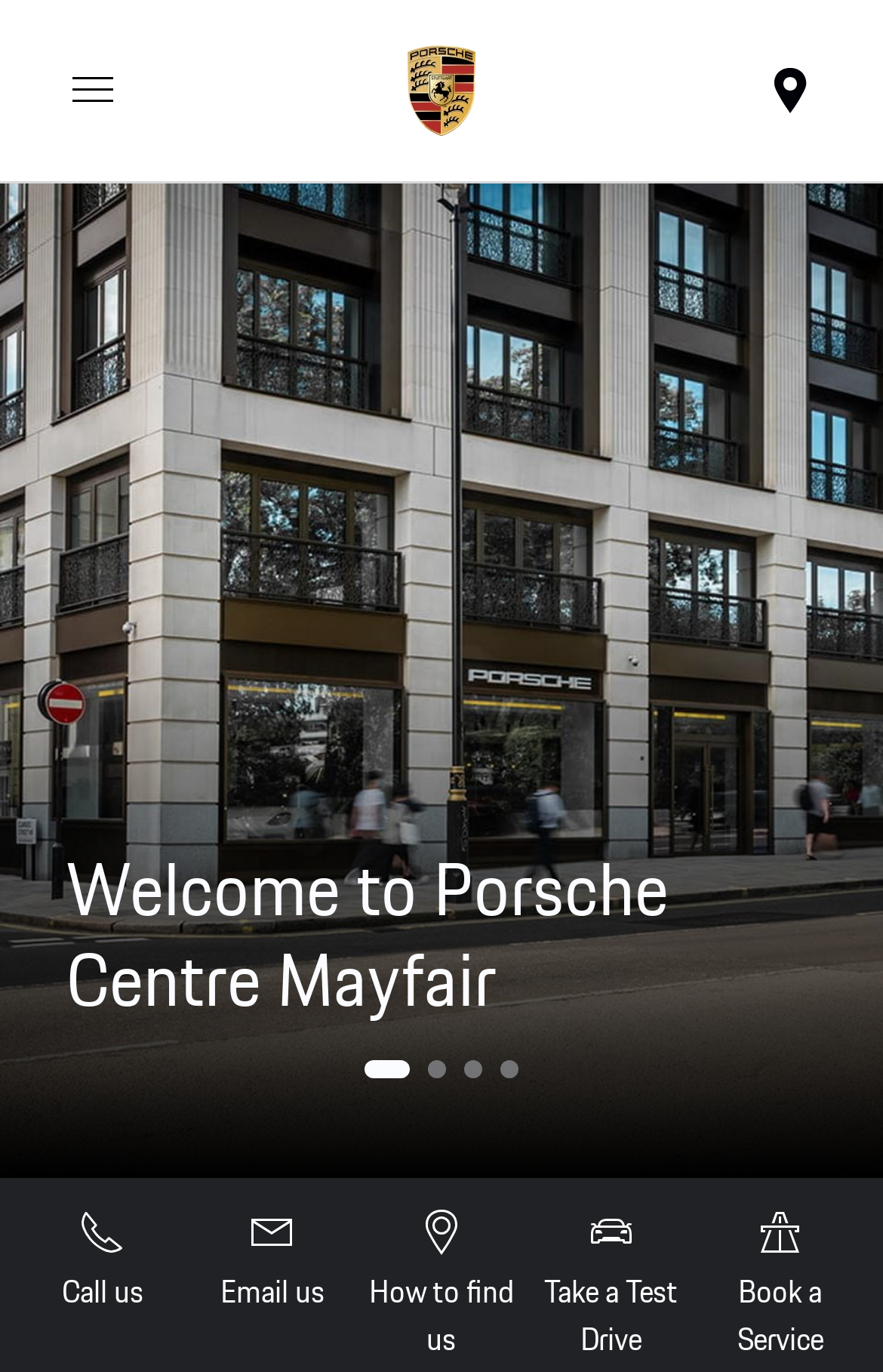What is the brand of cars sold at this dealership?
Based on the image, answer the question with as much detail as possible.

I determined this by looking at the logo and brand name 'Porsche' in the top-left corner of the webpage, which is also the link 'Porsche' with an image of the Porsche logo.